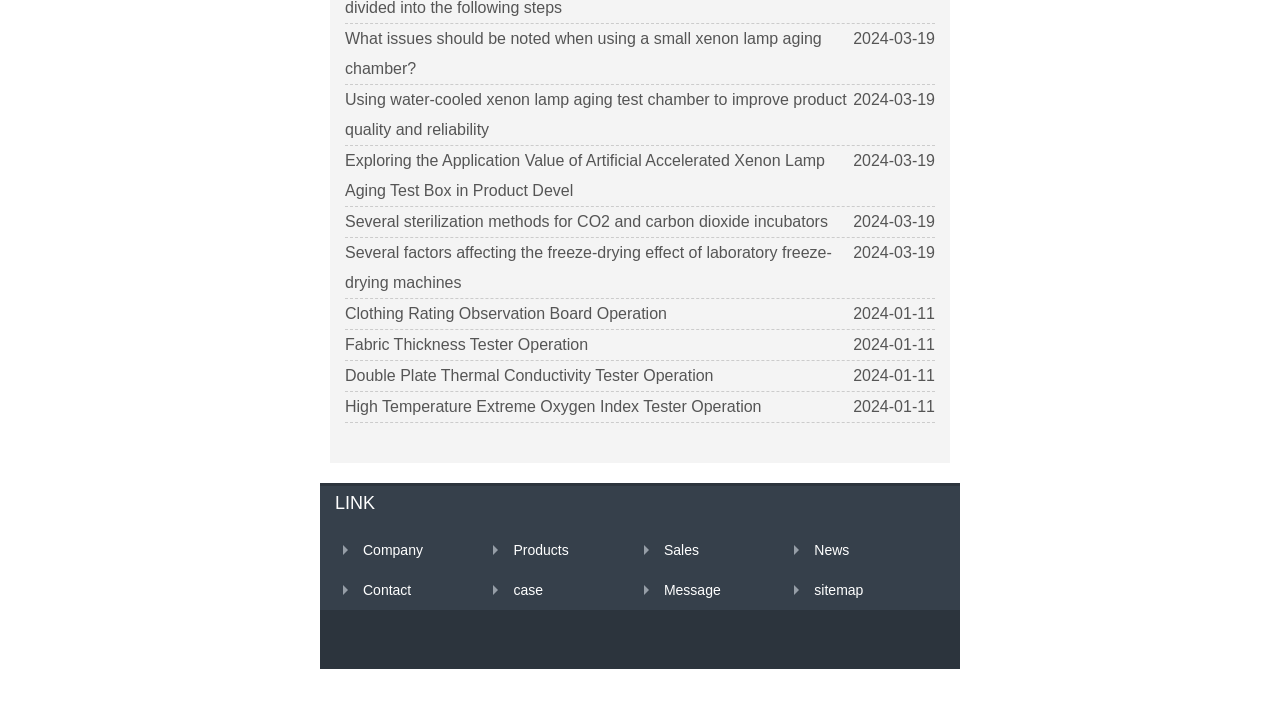What is the date of the first article?
From the details in the image, provide a complete and detailed answer to the question.

I found the date by looking at the StaticText element with the text '2024-03-19' which is located above the first article link.